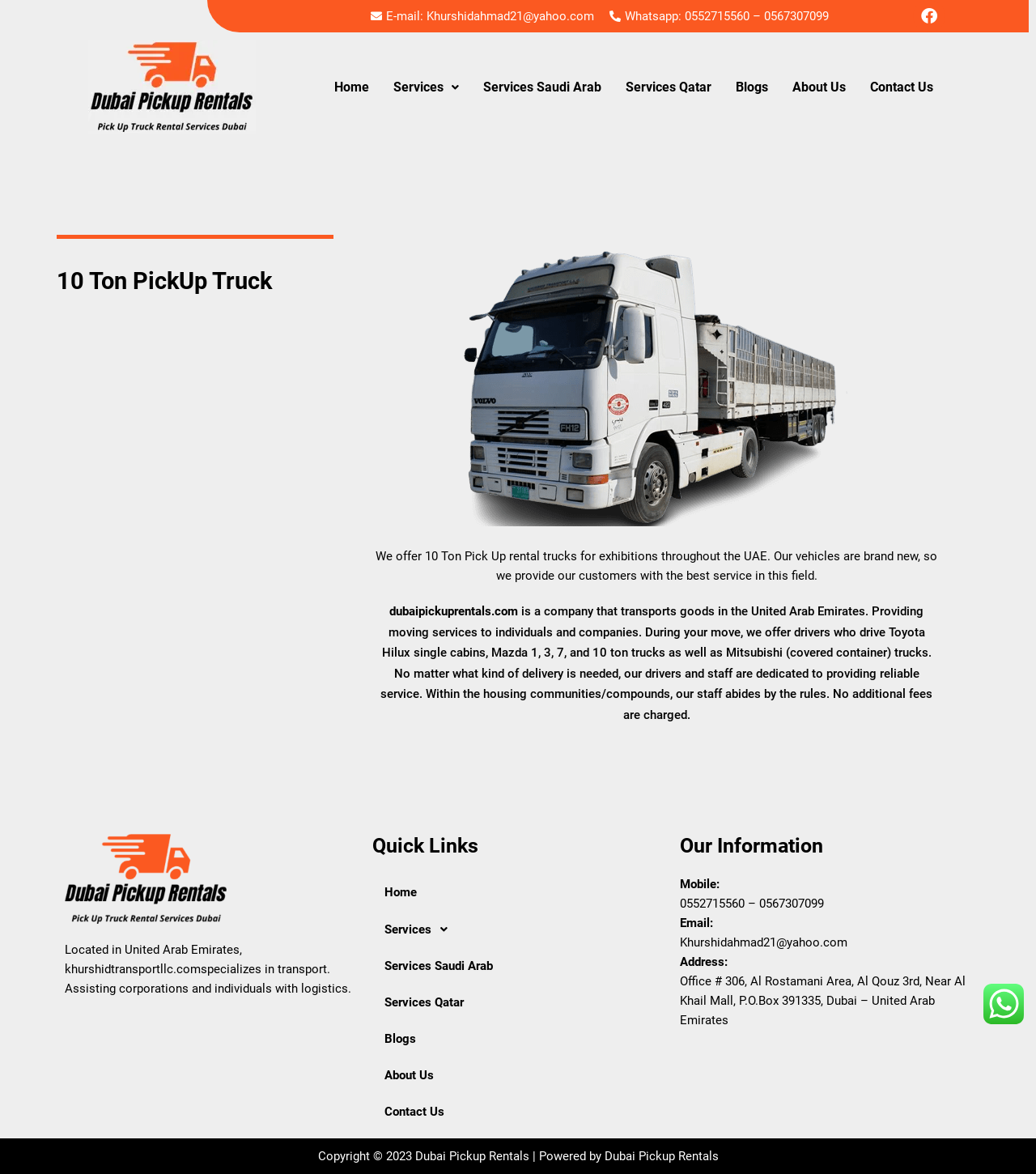Utilize the details in the image to thoroughly answer the following question: What type of vehicles are used for moving services?

I found the types of vehicles used for moving services by reading the text on the webpage, which mentions that the company uses drivers who drive Toyota Hilux single cabins, Mazda 1, 3, 7, and 10 ton trucks, as well as Mitsubishi (covered container) trucks.